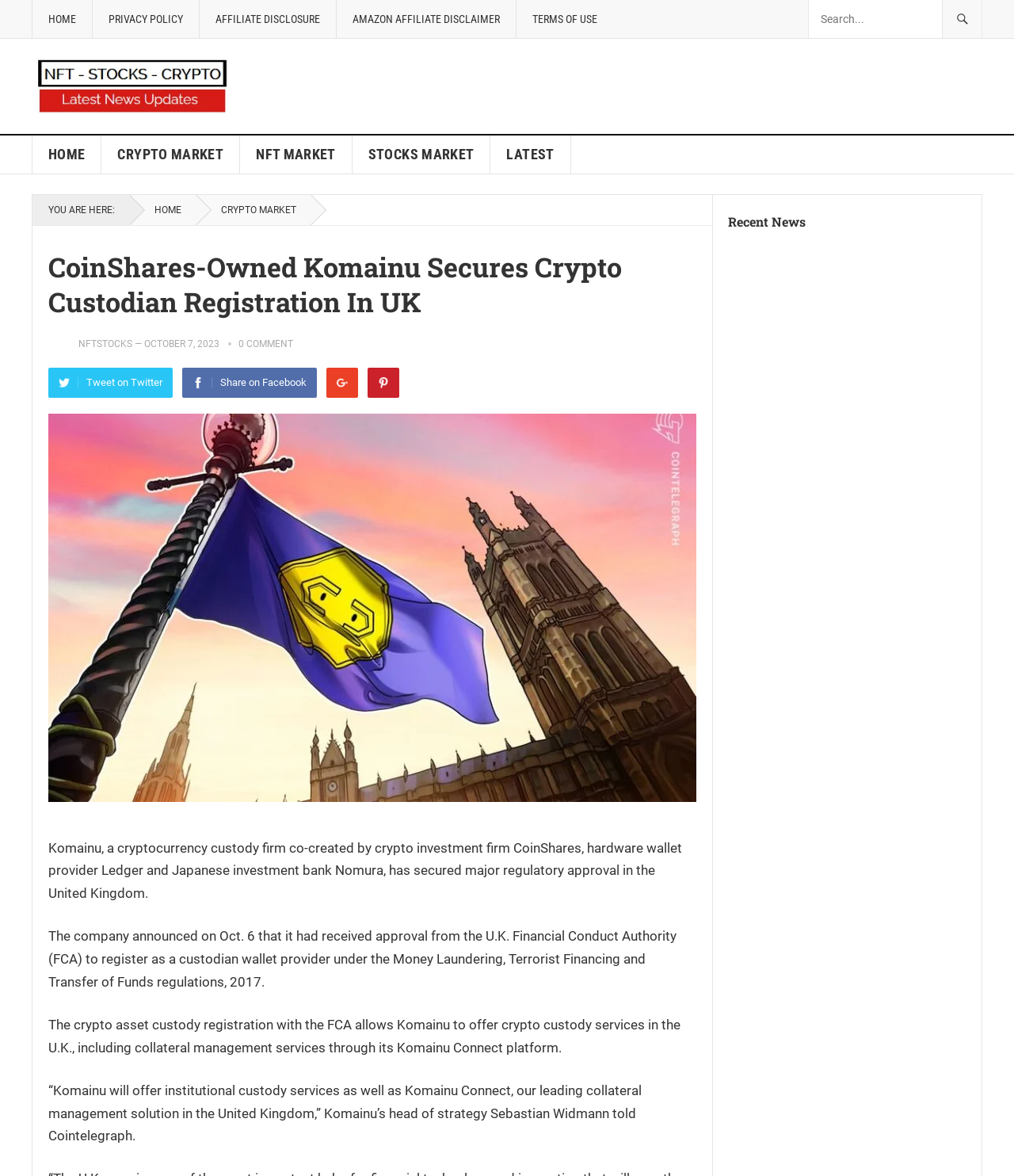Please mark the clickable region by giving the bounding box coordinates needed to complete this instruction: "Go to HOME page".

[0.031, 0.0, 0.091, 0.032]